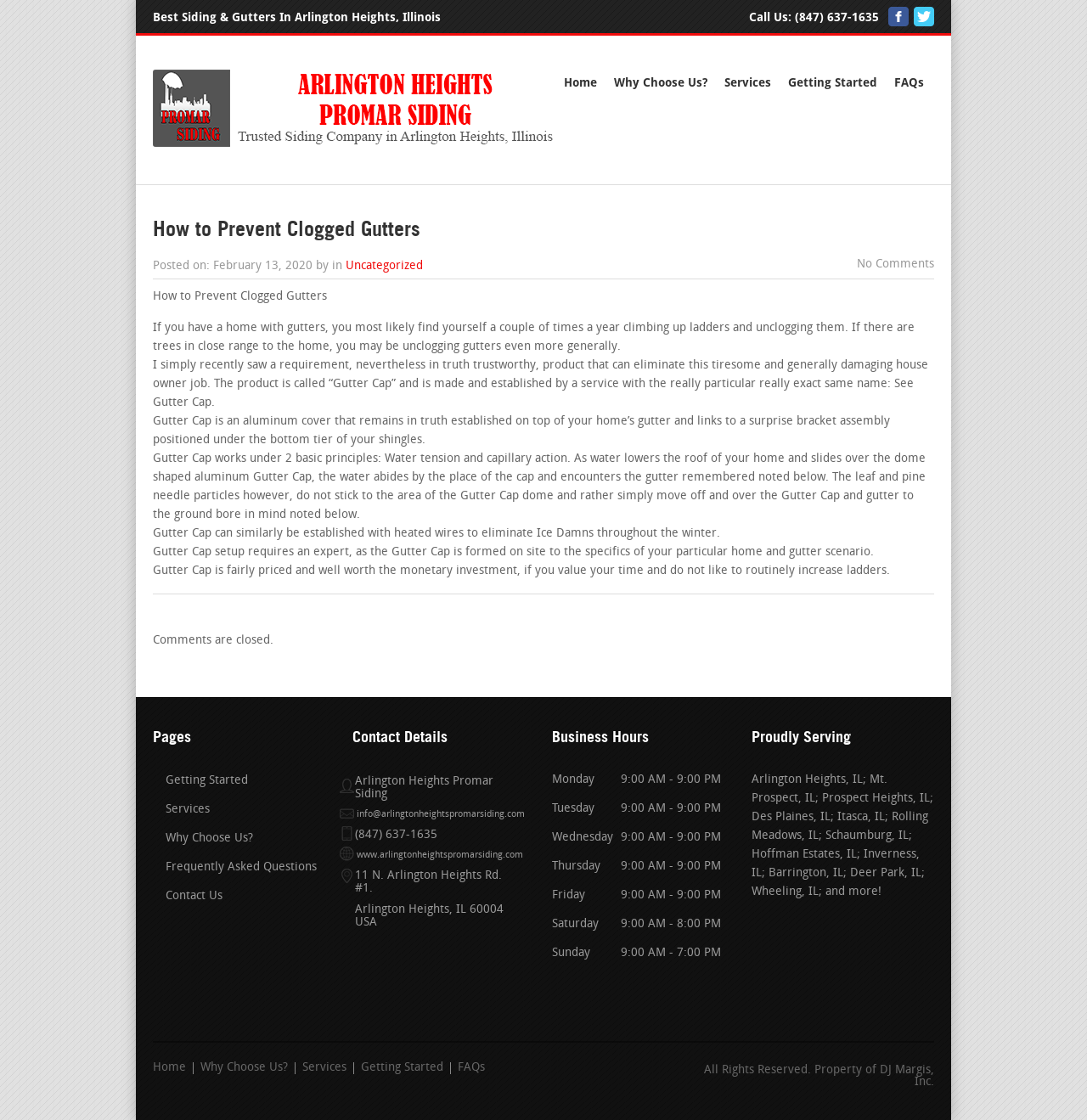Provide the bounding box coordinates of the HTML element this sentence describes: "Contact Us". The bounding box coordinates consist of four float numbers between 0 and 1, i.e., [left, top, right, bottom].

[0.141, 0.795, 0.205, 0.806]